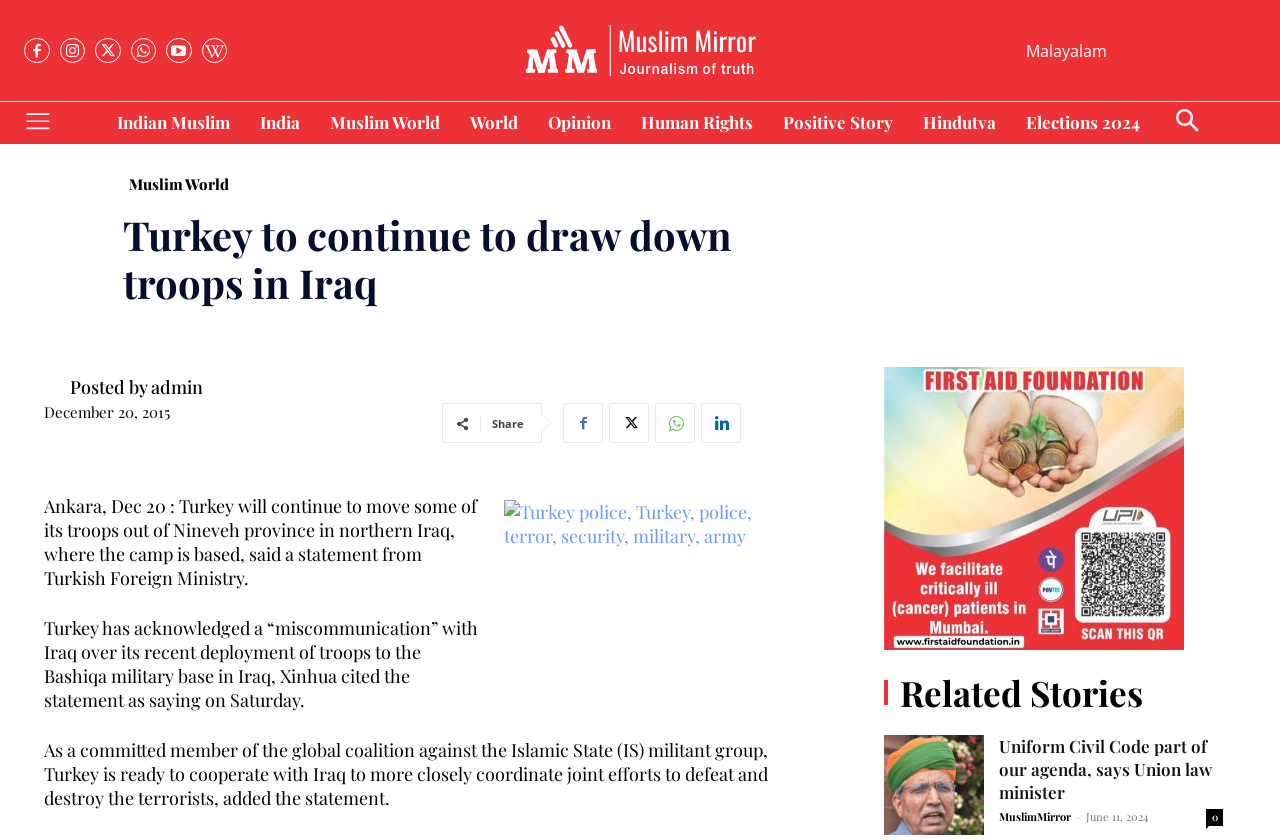Please reply to the following question using a single word or phrase: 
What are the categories of news available on this website?

Various categories